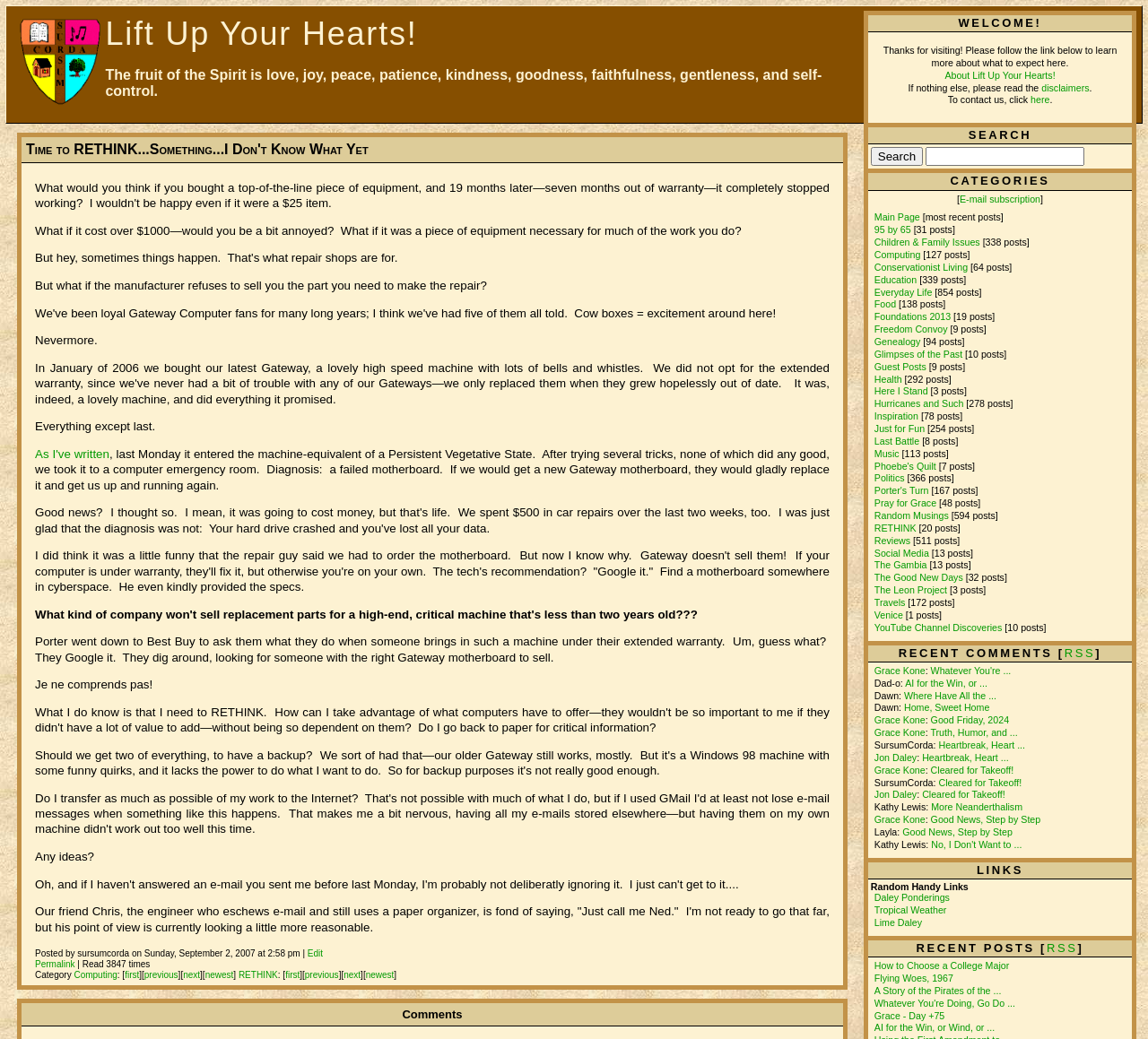Look at the image and answer the question in detail:
How many times has the current post been read?

I found the answer by looking at the text 'Read 3847 times' located at the bottom of the webpage, below the 'Posted by sursumcorda' text.